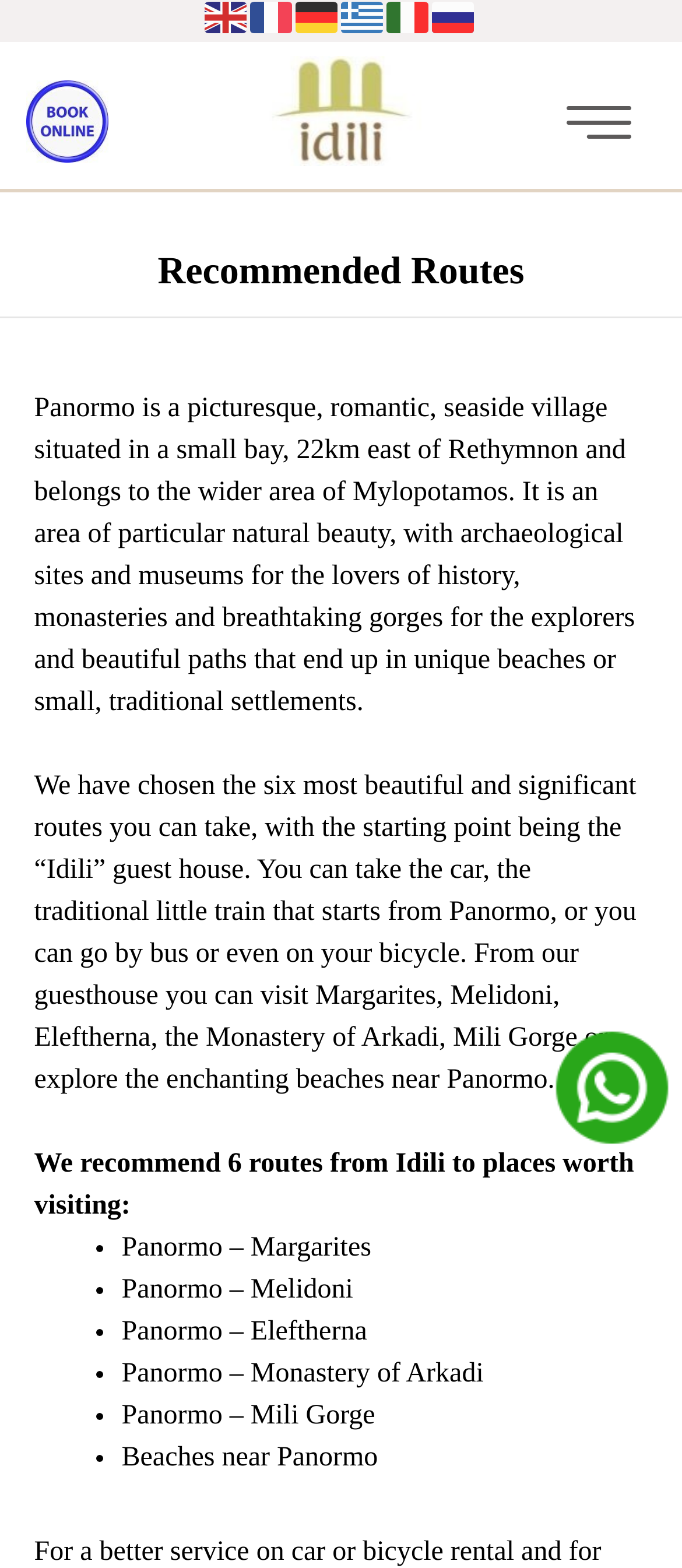Identify the bounding box coordinates of the element to click to follow this instruction: 'Explore recommended routes'. Ensure the coordinates are four float values between 0 and 1, provided as [left, top, right, bottom].

[0.231, 0.156, 0.769, 0.191]